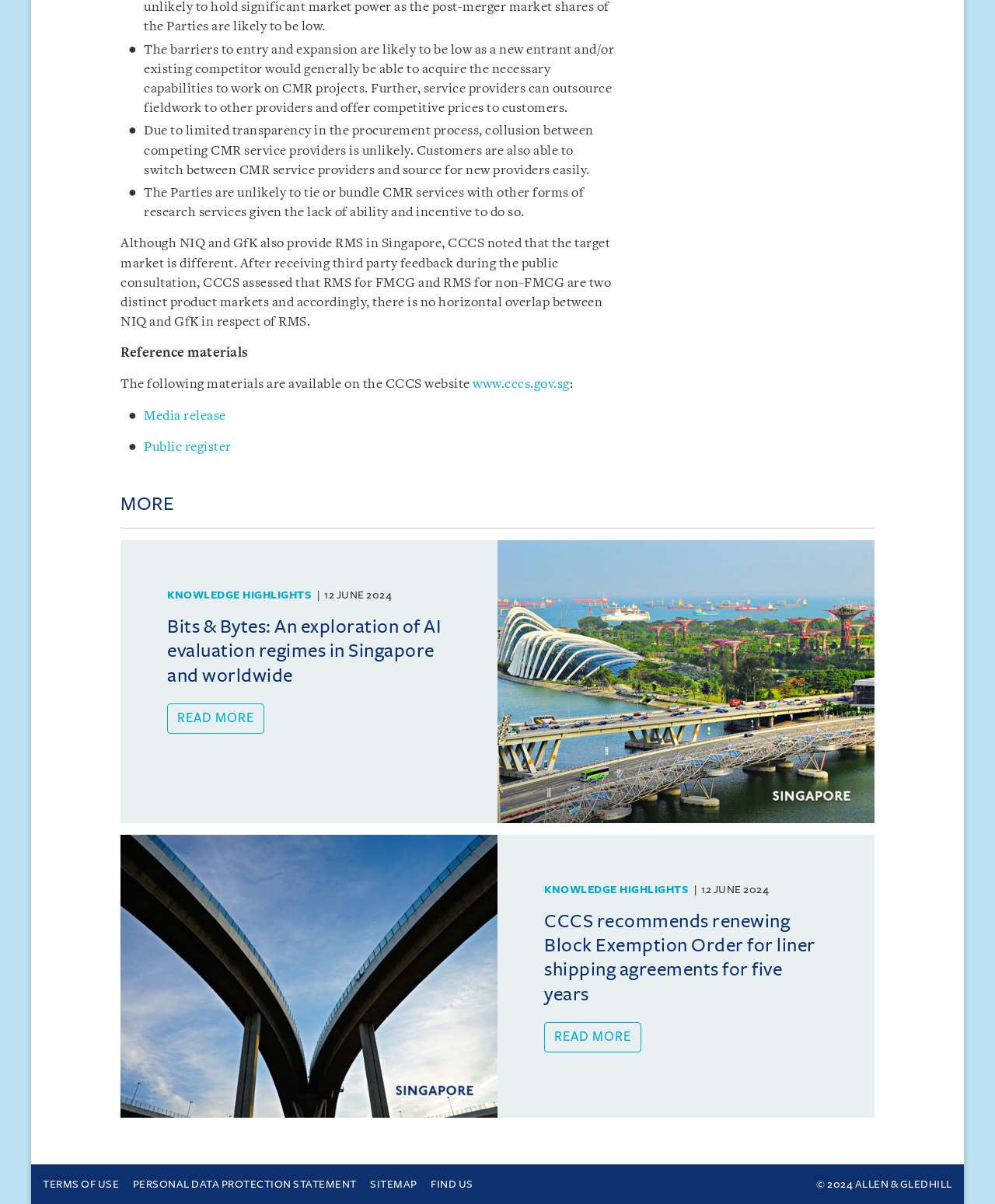Locate the bounding box coordinates of the element that should be clicked to fulfill the instruction: "Visit the CCCS website".

[0.475, 0.314, 0.572, 0.325]